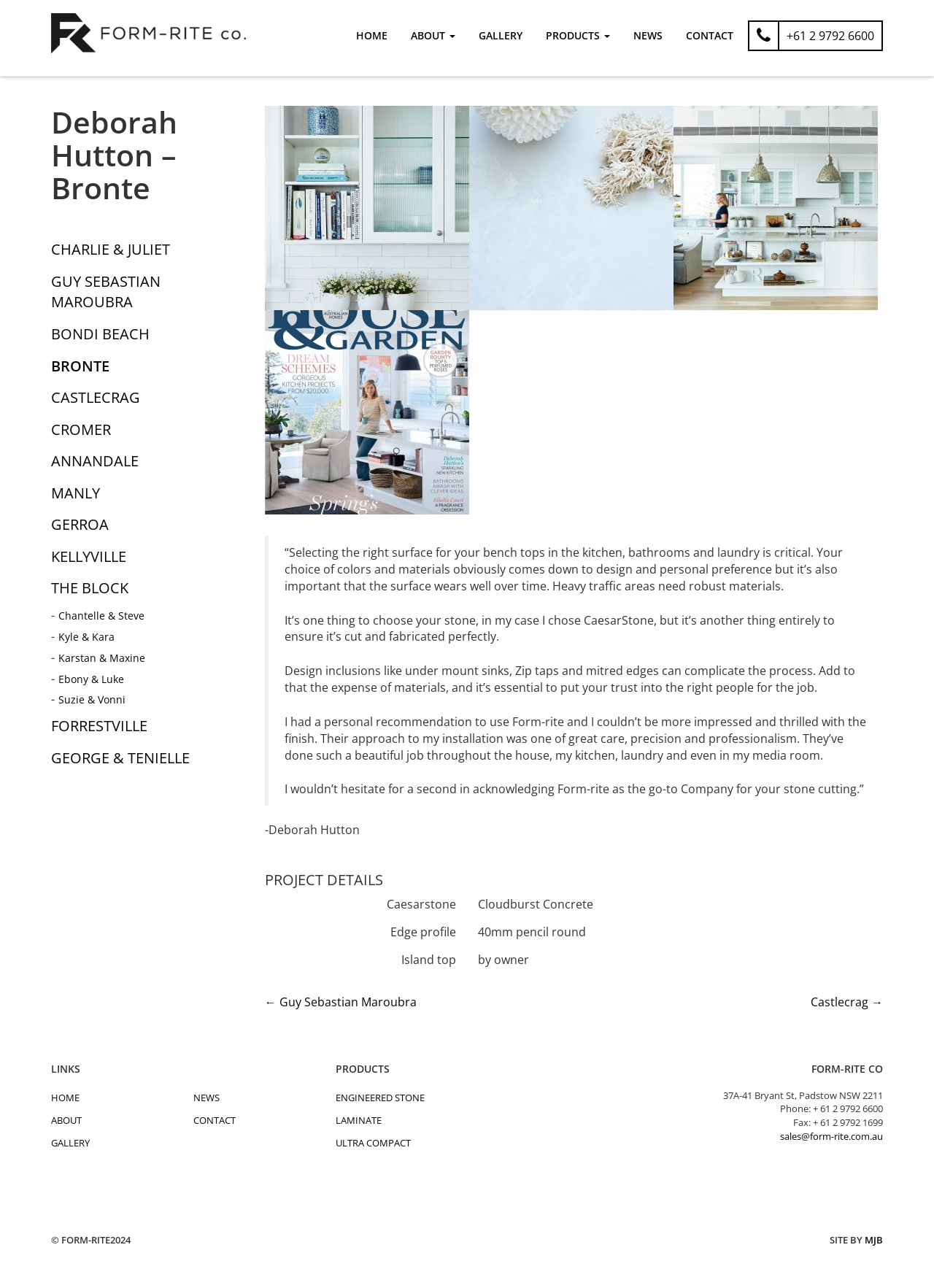Refer to the image and offer a detailed explanation in response to the question: What is the phone number of FORM-RITE CO?

I found the phone number by looking at the 'FORM-RITE CO' section at the bottom of the webpage, where the contact information is listed. The phone number is displayed as '+61 2 9792 6600'.